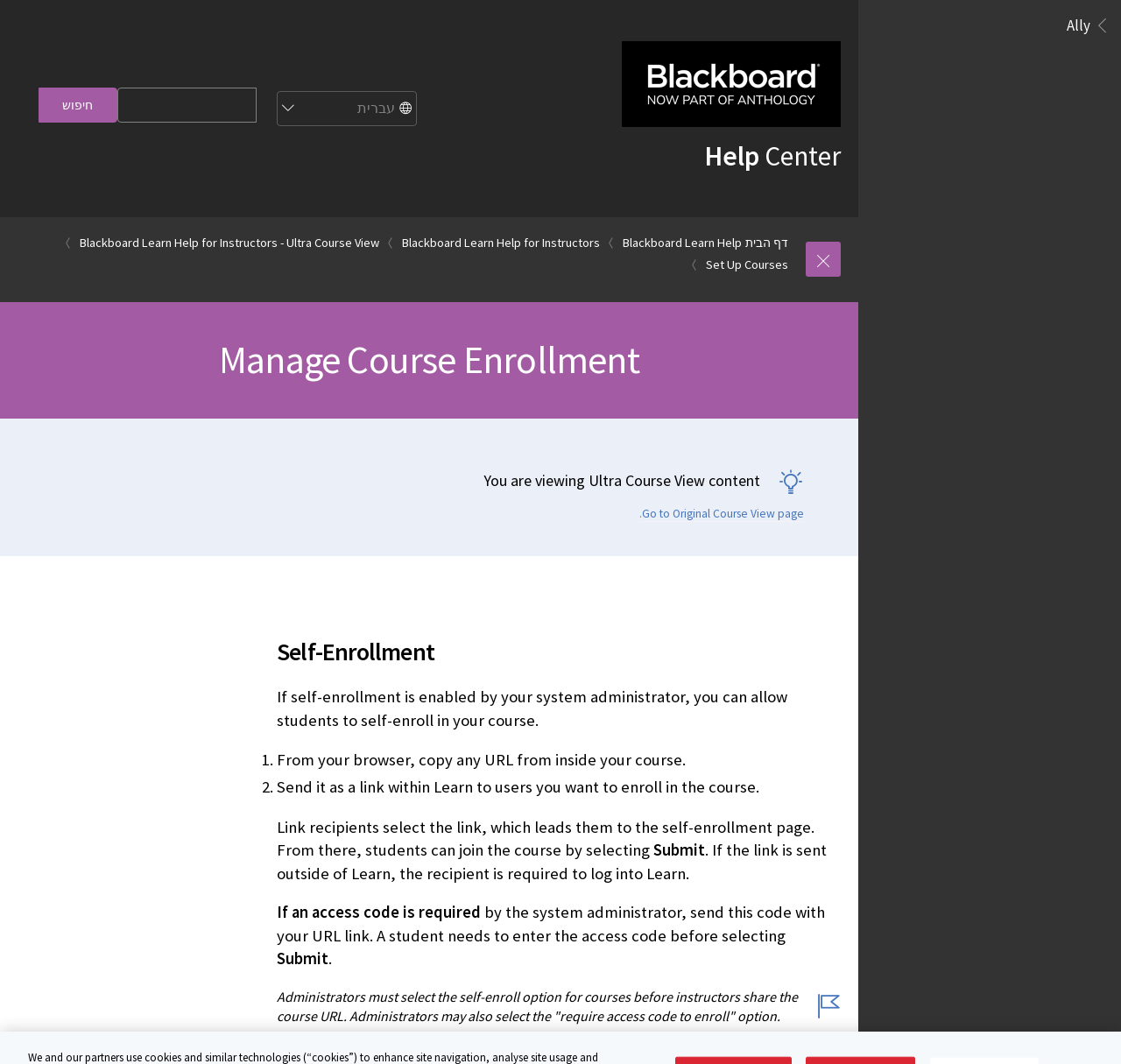Where can instructors find help for Blackboard Learn?
Could you answer the question in a detailed manner, providing as much information as possible?

The webpage provides a link to the 'Help Center' where instructors can find help for Blackboard Learn. Additionally, there are links to specific help resources, such as 'Blackboard Learn Help for Instructors' and 'Blackboard Learn Help for Instructors - Ultra Course View'.